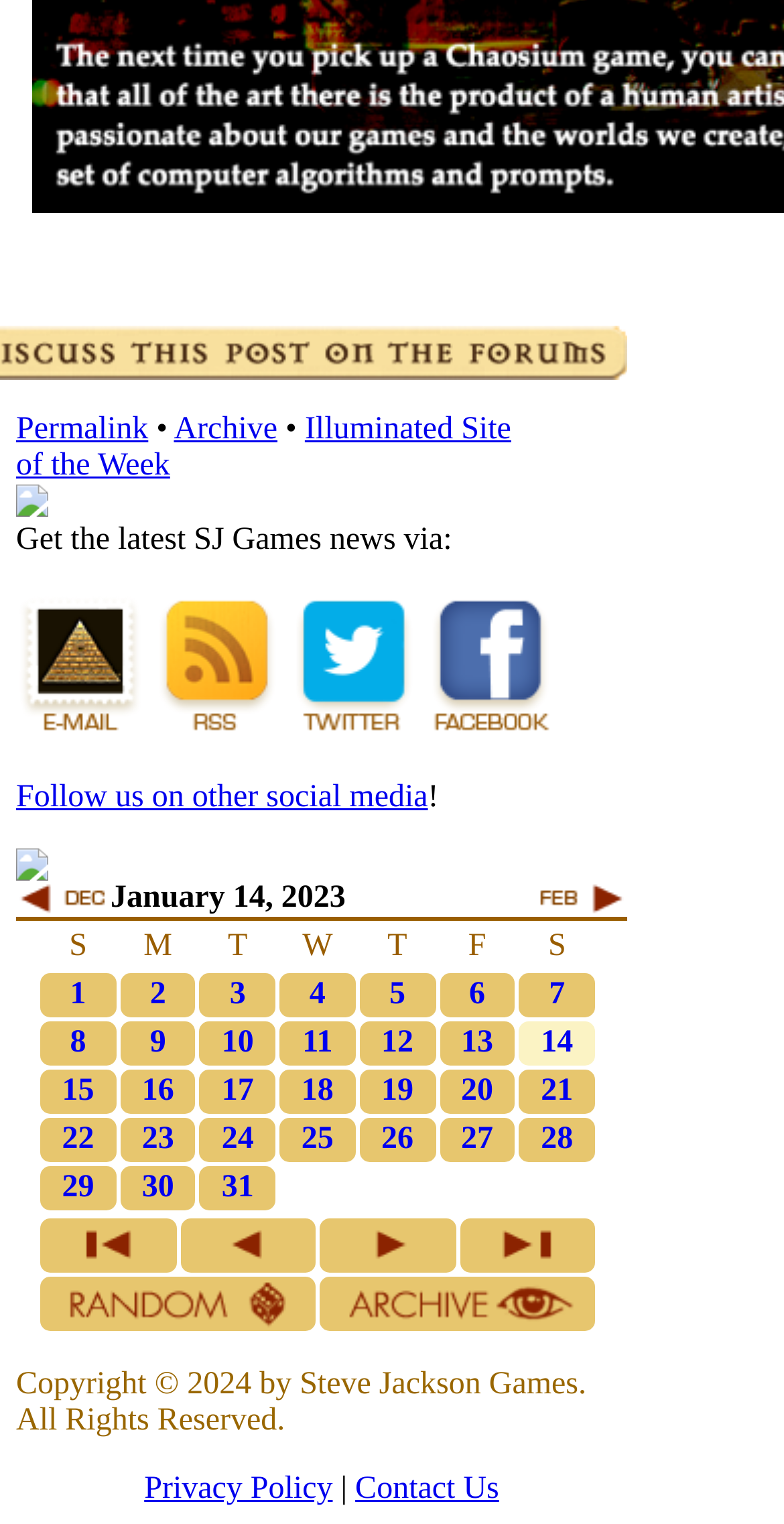Utilize the information from the image to answer the question in detail:
How many social media platforms are listed?

The answer can be found by counting the number of links listed under 'Get the latest SJ Games news via:', which are 'Illuminator by E-mail', 'RSS', 'Twitter', and 'Facebook', totaling 4 social media platforms.